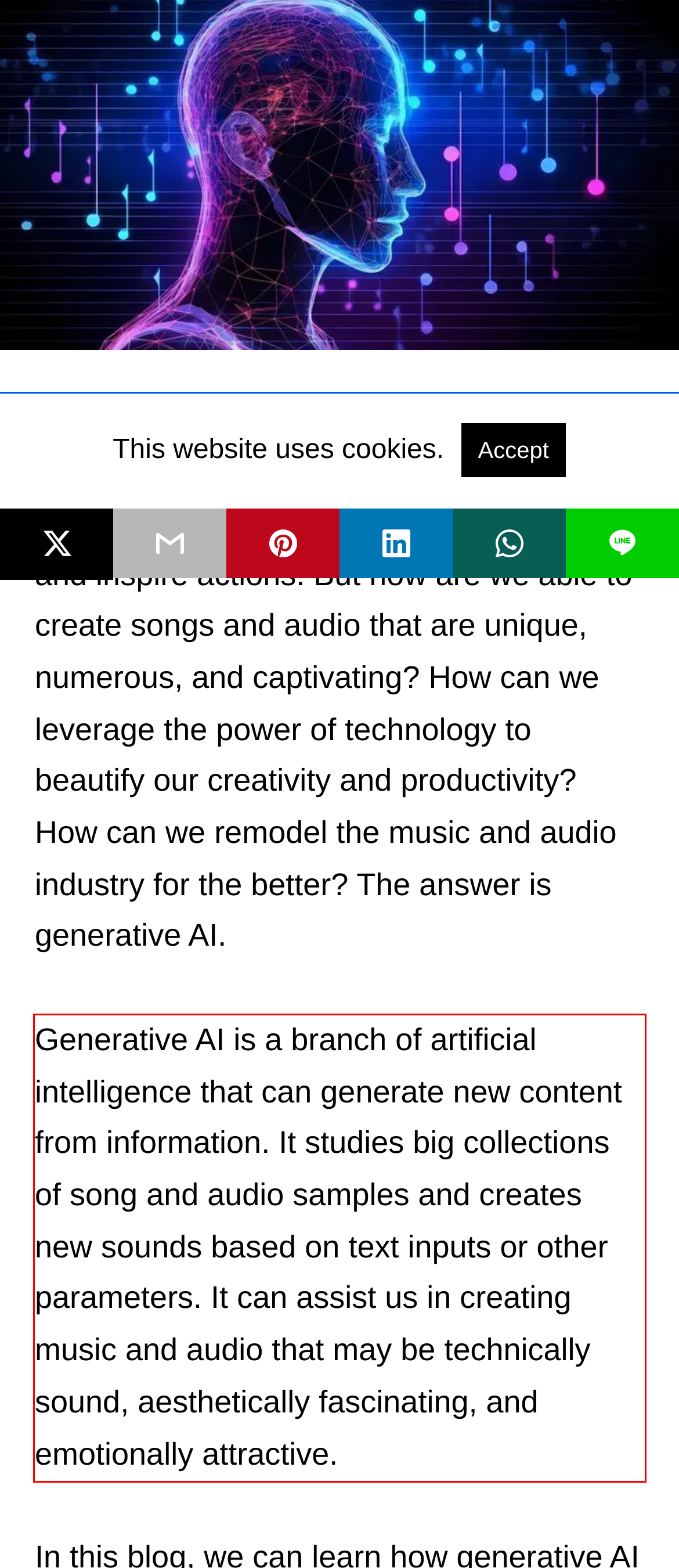Please identify and extract the text content from the UI element encased in a red bounding box on the provided webpage screenshot.

Generative AI is a branch of artificial intelligence that can generate new content from information. It studies big collections of song and audio samples and creates new sounds based on text inputs or other parameters. It can assist us in creating music and audio that may be technically sound, aesthetically fascinating, and emotionally attractive.